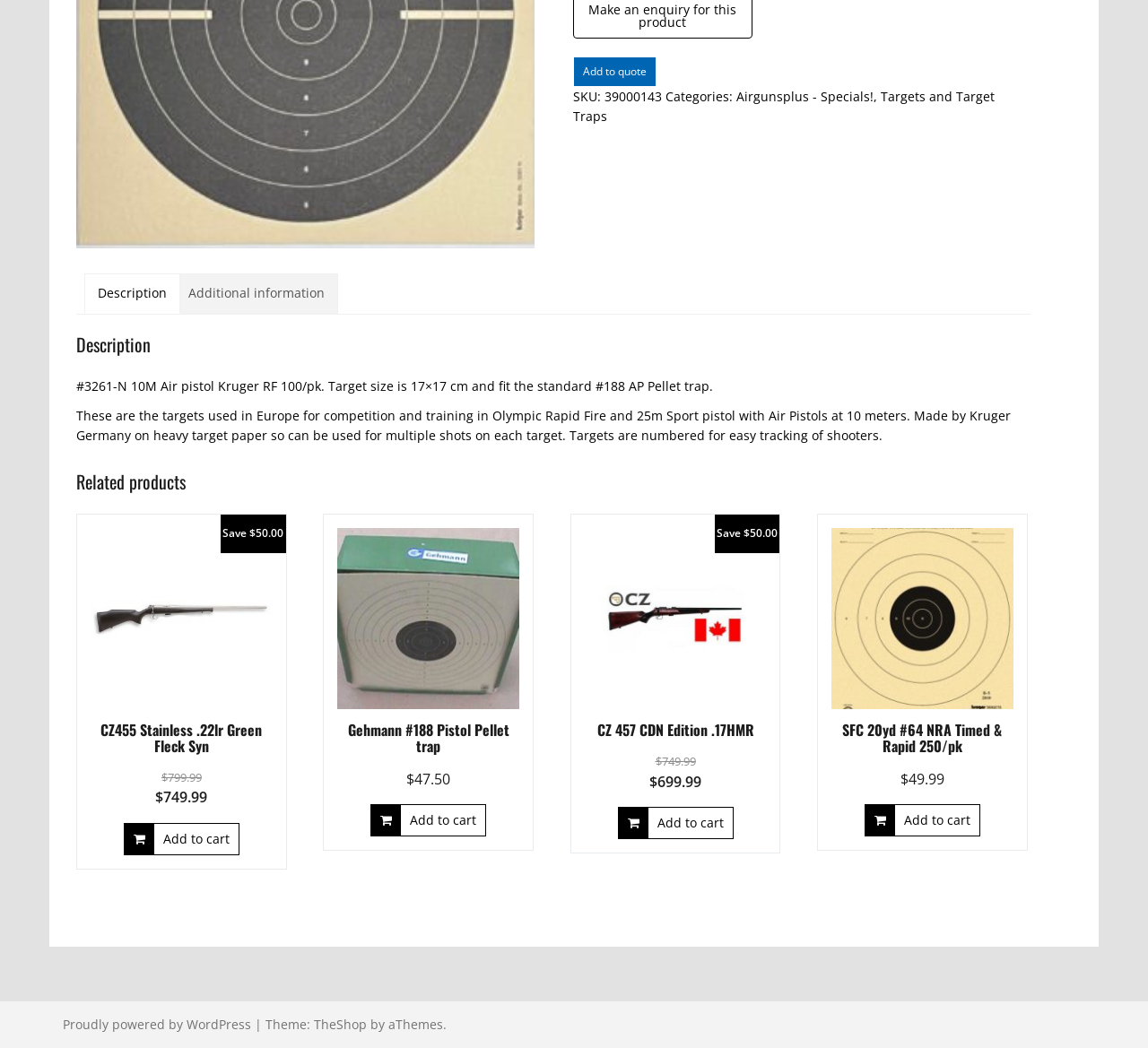Please determine the bounding box coordinates for the element with the description: "Add to cart".

[0.538, 0.77, 0.639, 0.801]